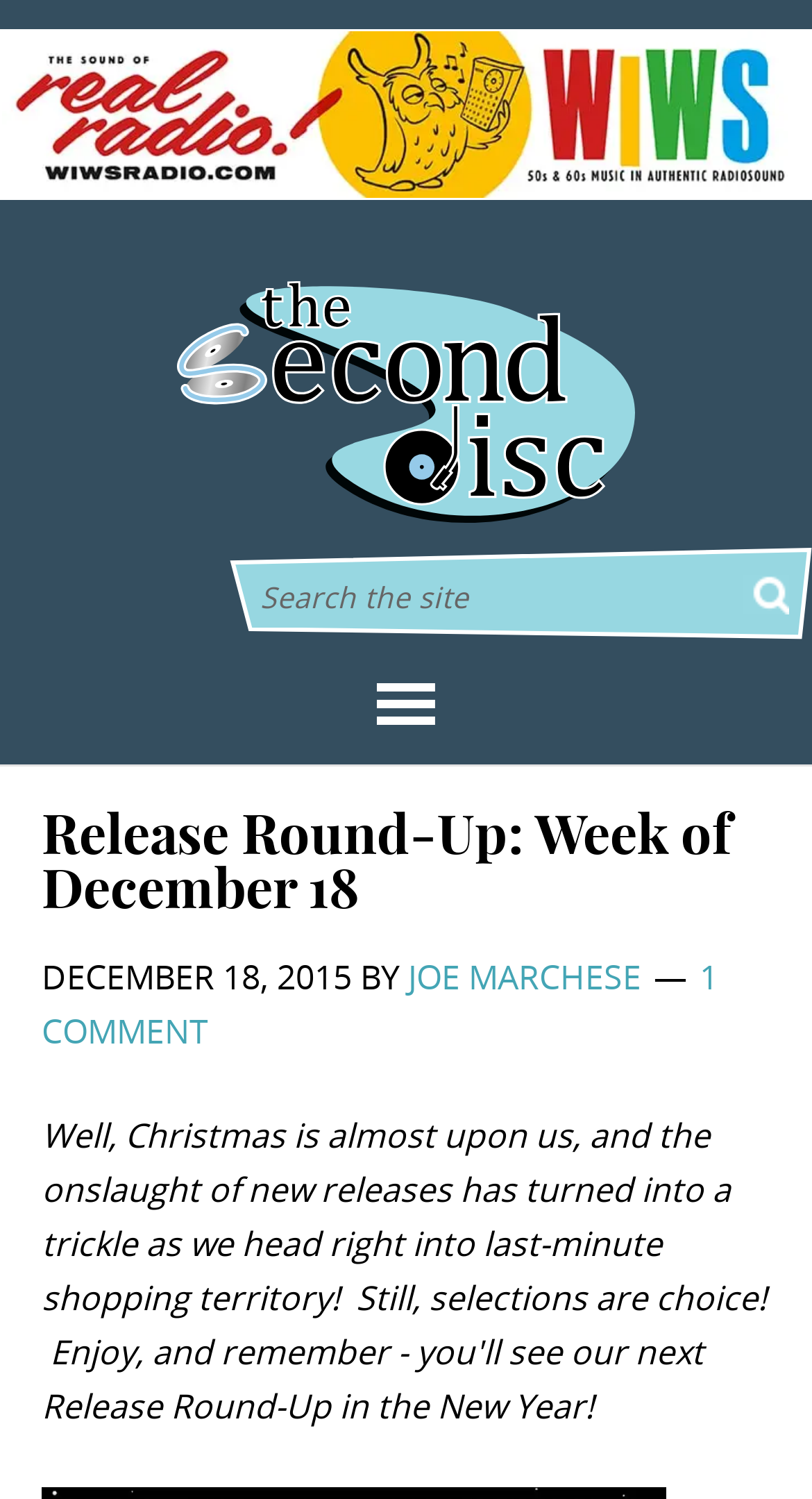What is the date of the release round-up?
Please provide a comprehensive answer based on the information in the image.

I found the date by looking at the time element in the header section, which contains the text 'DECEMBER 18, 2015'.